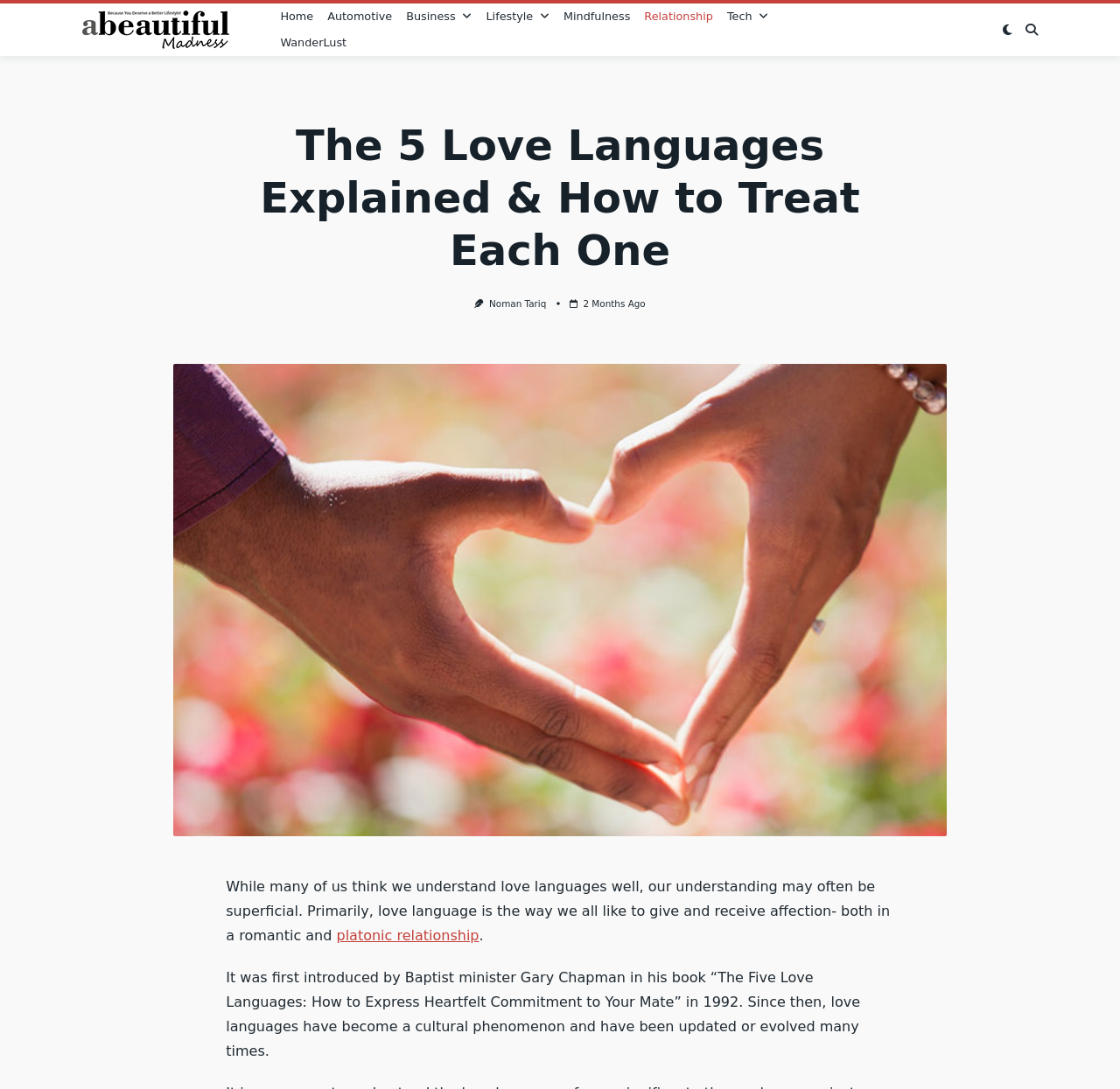How long ago was the article written?
Kindly offer a comprehensive and detailed response to the question.

The link element with the text '2 Months Ago' suggests that the article was written 2 months ago.